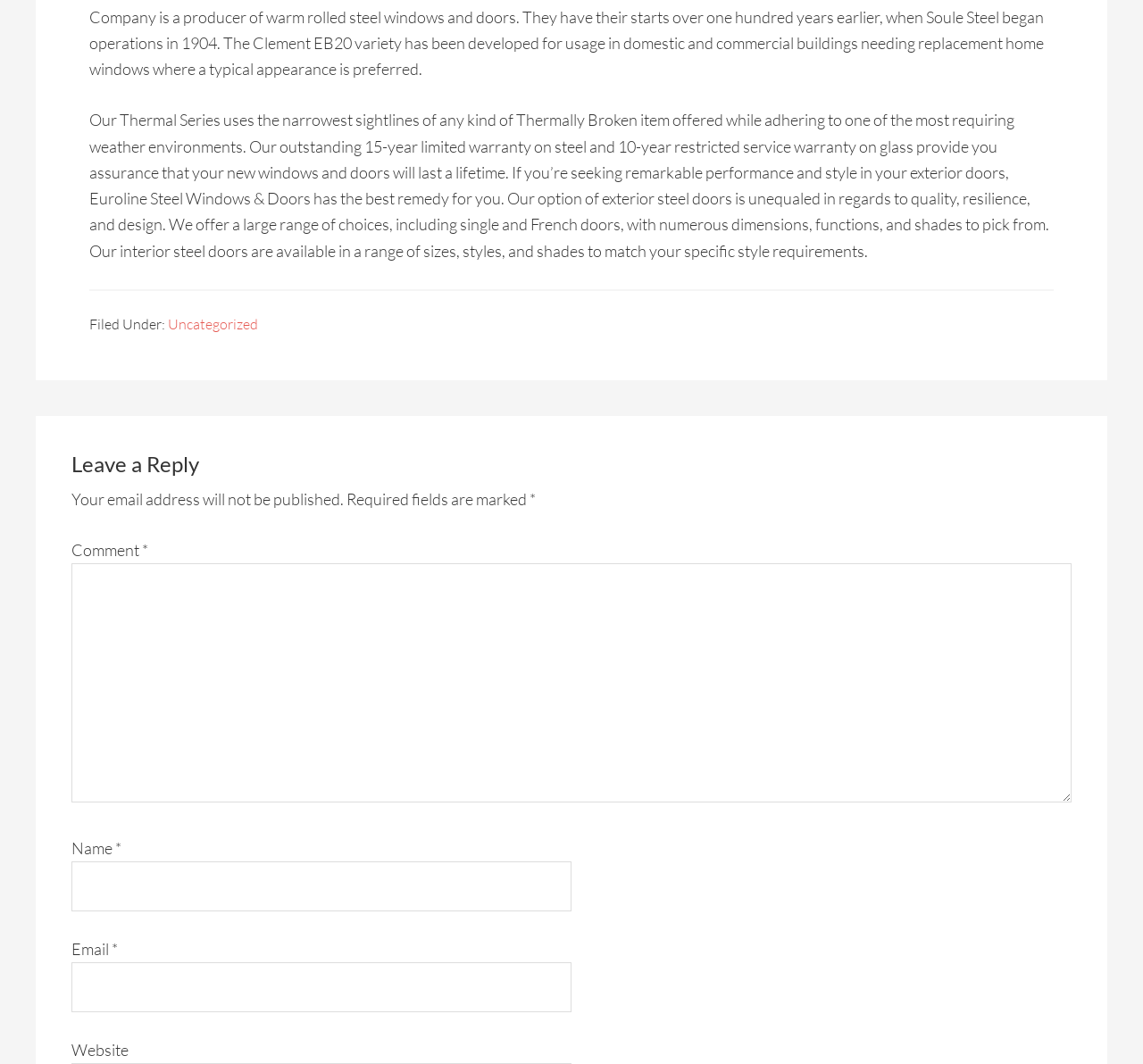Carefully examine the image and provide an in-depth answer to the question: What types of exterior doors are available?

The webpage mentions that Euroline Steel Windows & Doors offers a range of exterior steel doors, including single and French doors, with numerous dimensions, functions, and shades to pick from.